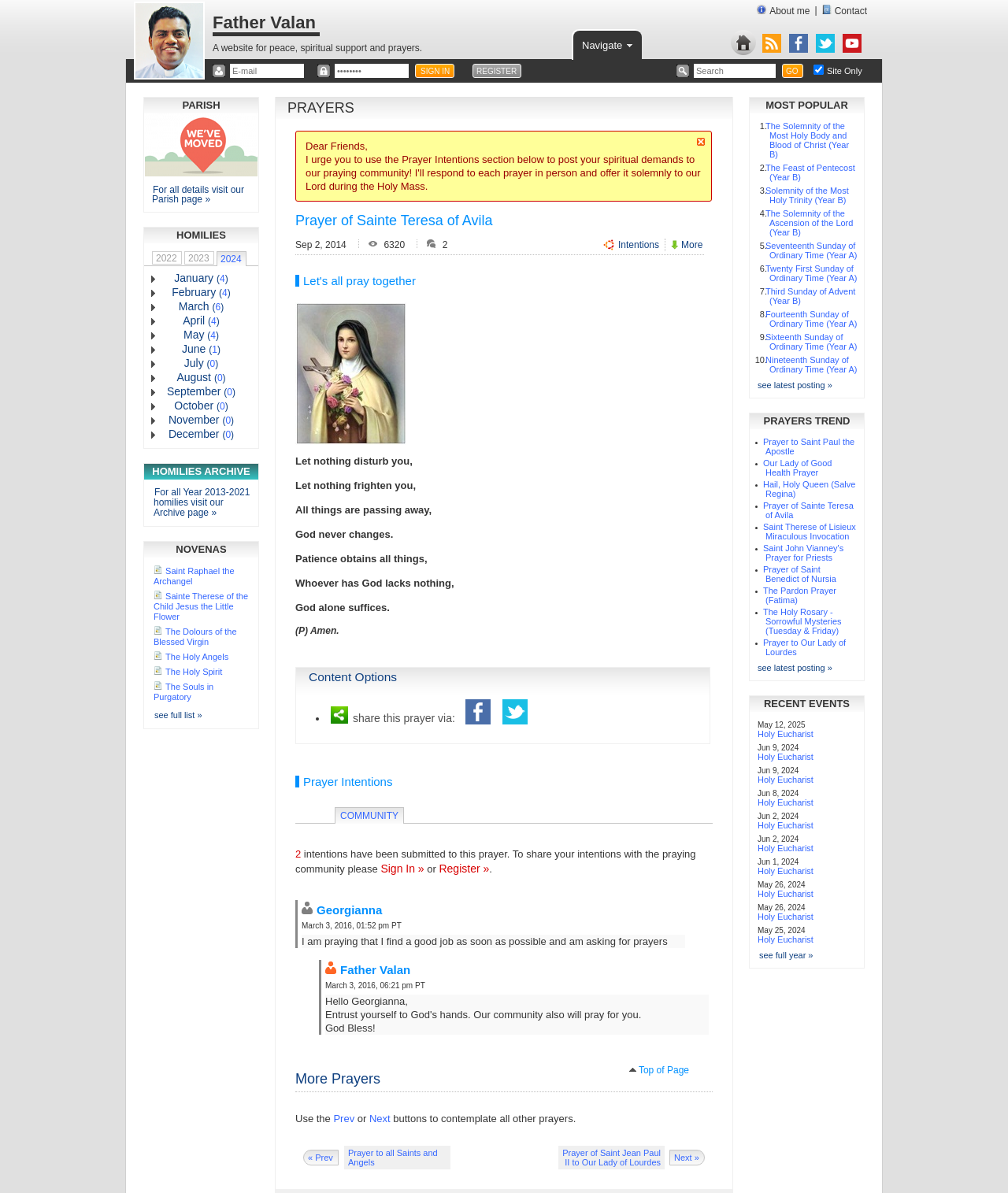Locate and extract the text of the main heading on the webpage.

Let nothing disturb you,